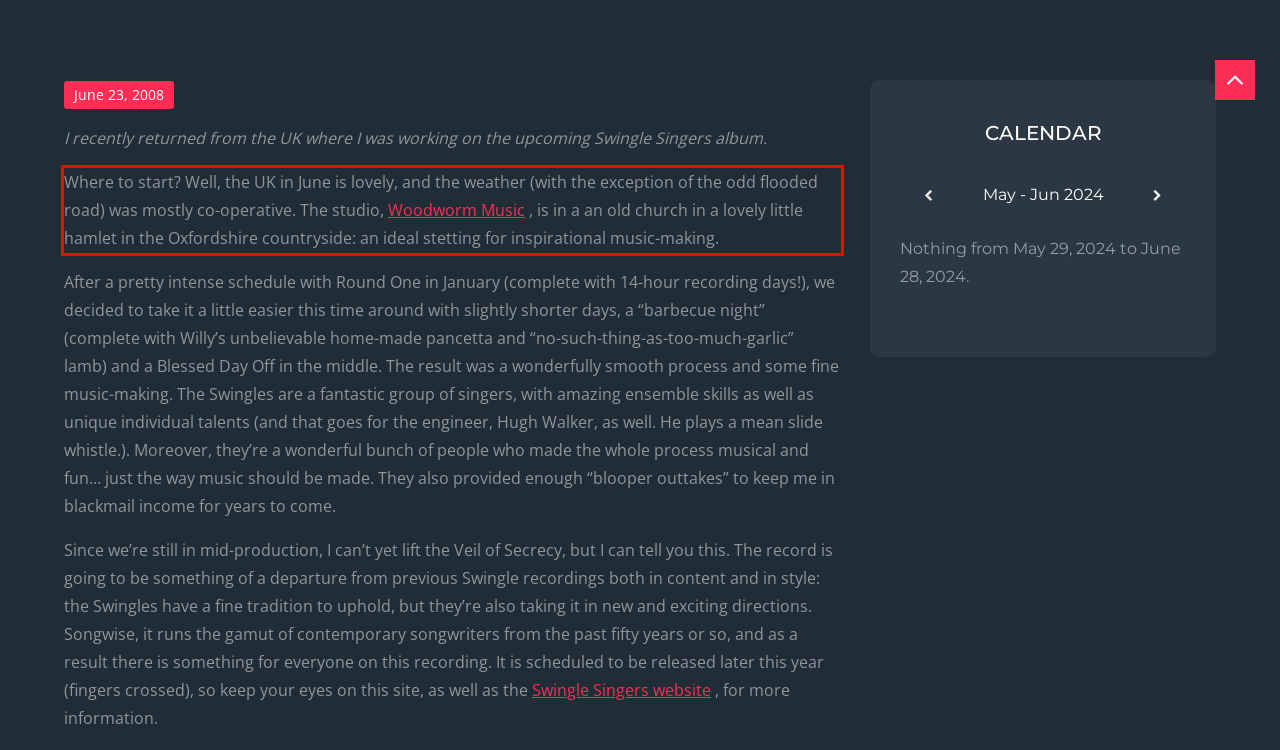Please look at the screenshot provided and find the red bounding box. Extract the text content contained within this bounding box.

Where to start? Well, the UK in June is lovely, and the weather (with the exception of the odd flooded road) was mostly co-operative. The studio, Woodworm Music , is in a an old church in a lovely little hamlet in the Oxfordshire countryside: an ideal stetting for inspirational music-making.